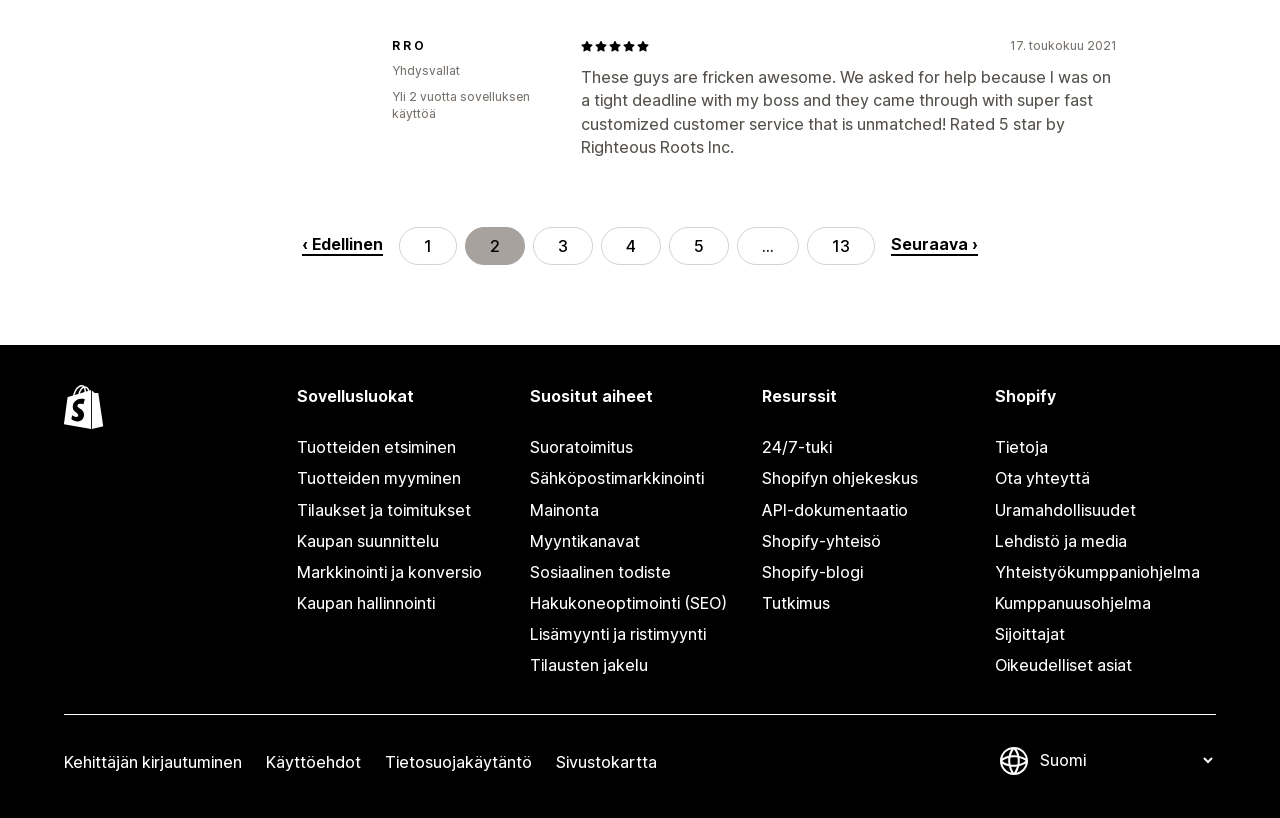Locate the bounding box coordinates of the element that should be clicked to execute the following instruction: "Go to page 1".

[0.312, 0.277, 0.357, 0.324]